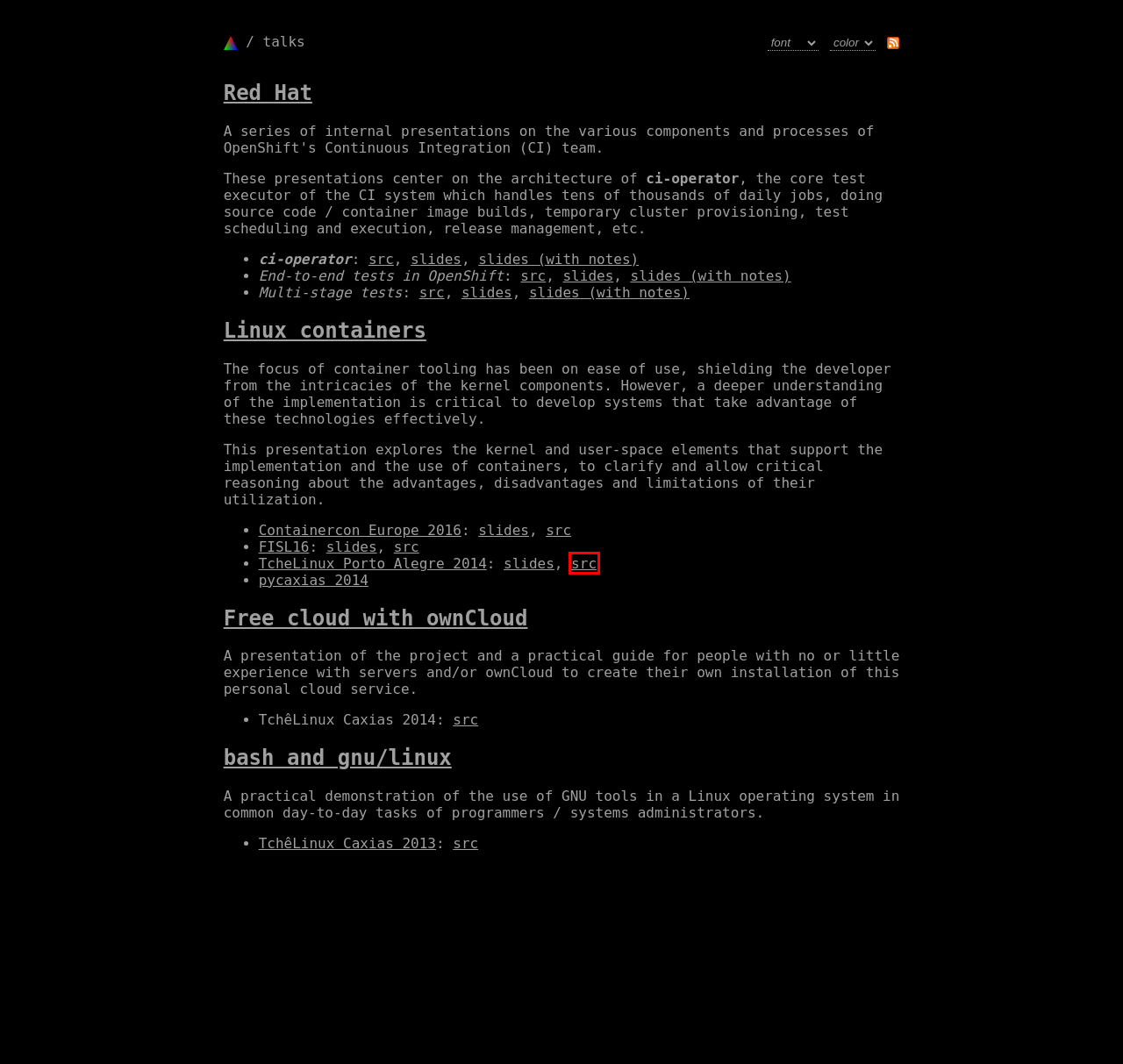Given a webpage screenshot featuring a red rectangle around a UI element, please determine the best description for the new webpage that appears after the element within the bounding box is clicked. The options are:
A. red_hat/e2e_tests · master · bbguimaraes / presentations · GitLab
B. fisl - grade de horários
C. tchelinux/poa/2014 · tchelinux_poa_2014 · bbguimaraes / presentations · GitLab
D. tchelinux/caxias/2013 · tchelinux_cxs_2013 · bbguimaraes / presentations · GitLab
E. LinuxCon+ContainerCon Europe 2016: Containers: You are not Expected to Unde...
F. tchelinux/poa/2014 · fisl16 · bbguimaraes / presentations · GitLab
G. tchelinux/caxias/2014 · tchelinux_cxs_2014 · bbguimaraes / presentations · GitLab
H. red_hat/ci-operator · master · bbguimaraes / presentations · GitLab

C